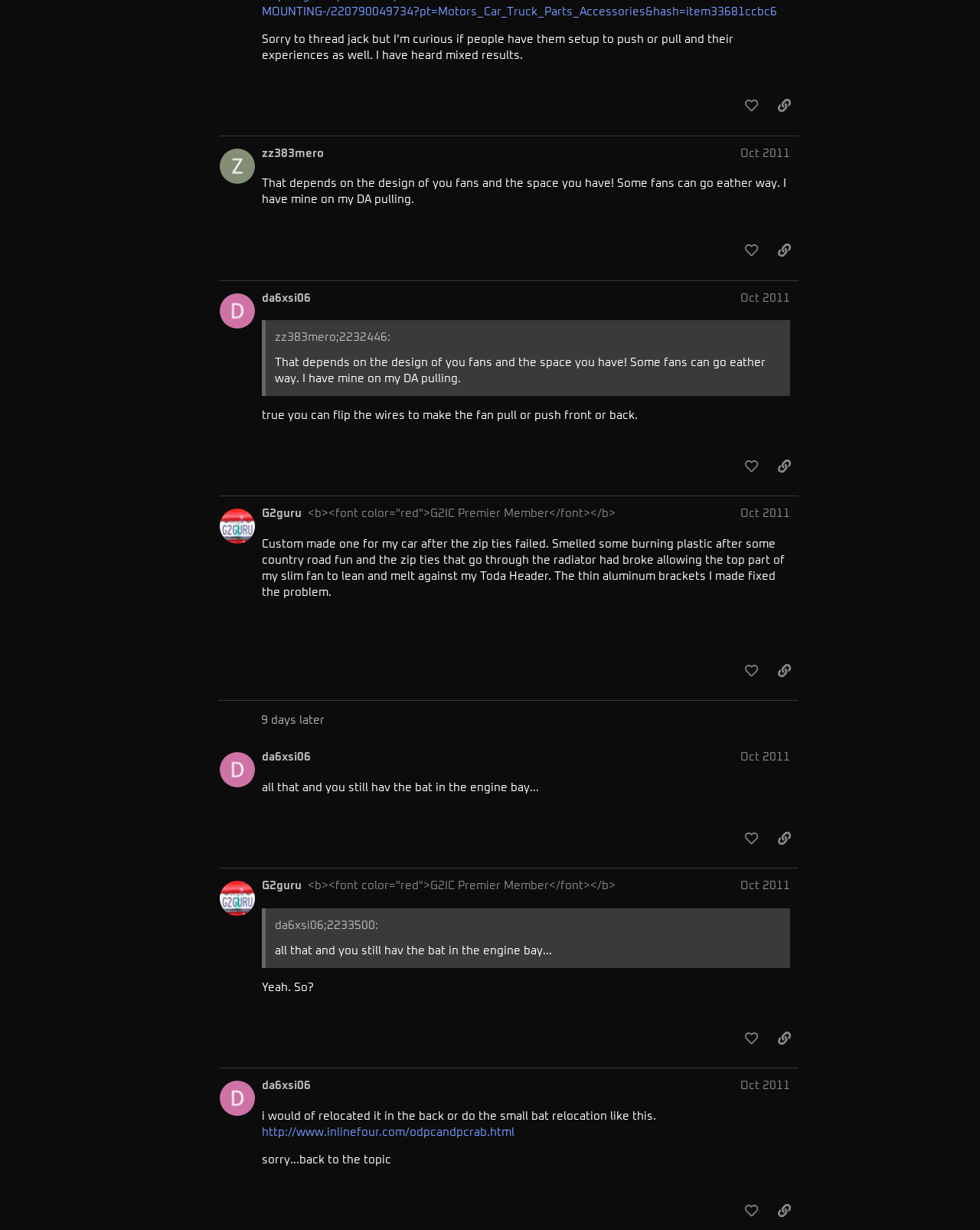Please specify the bounding box coordinates of the clickable region necessary for completing the following instruction: "like this post". The coordinates must consist of four float numbers between 0 and 1, i.e., [left, top, right, bottom].

[0.752, 0.535, 0.781, 0.557]